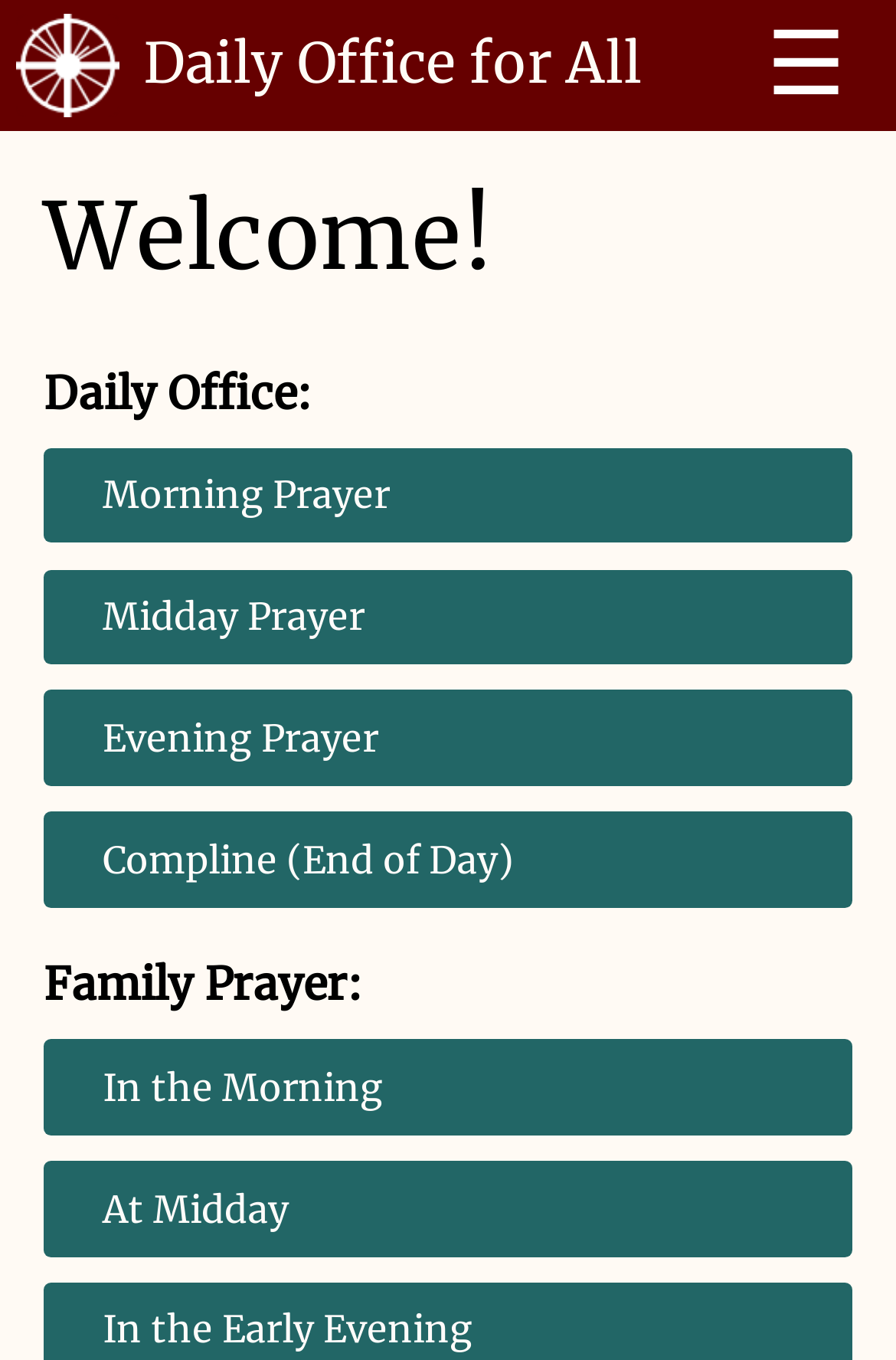Can you locate the main headline on this webpage and provide its text content?

Daily Office for All